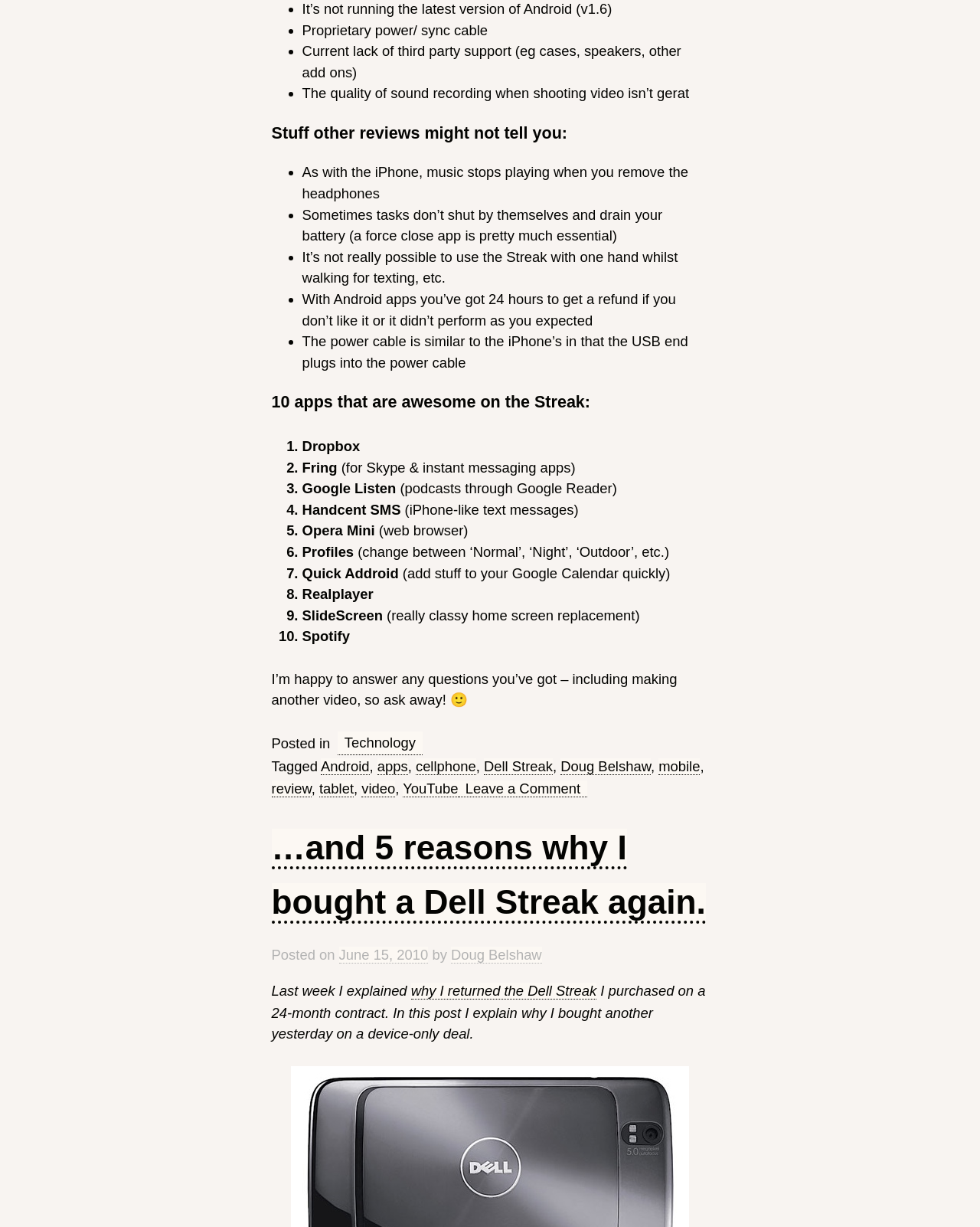Specify the bounding box coordinates for the region that must be clicked to perform the given instruction: "Click on the 'Leave a Comment on Hands-on with the Dell Streak' link".

[0.468, 0.636, 0.599, 0.65]